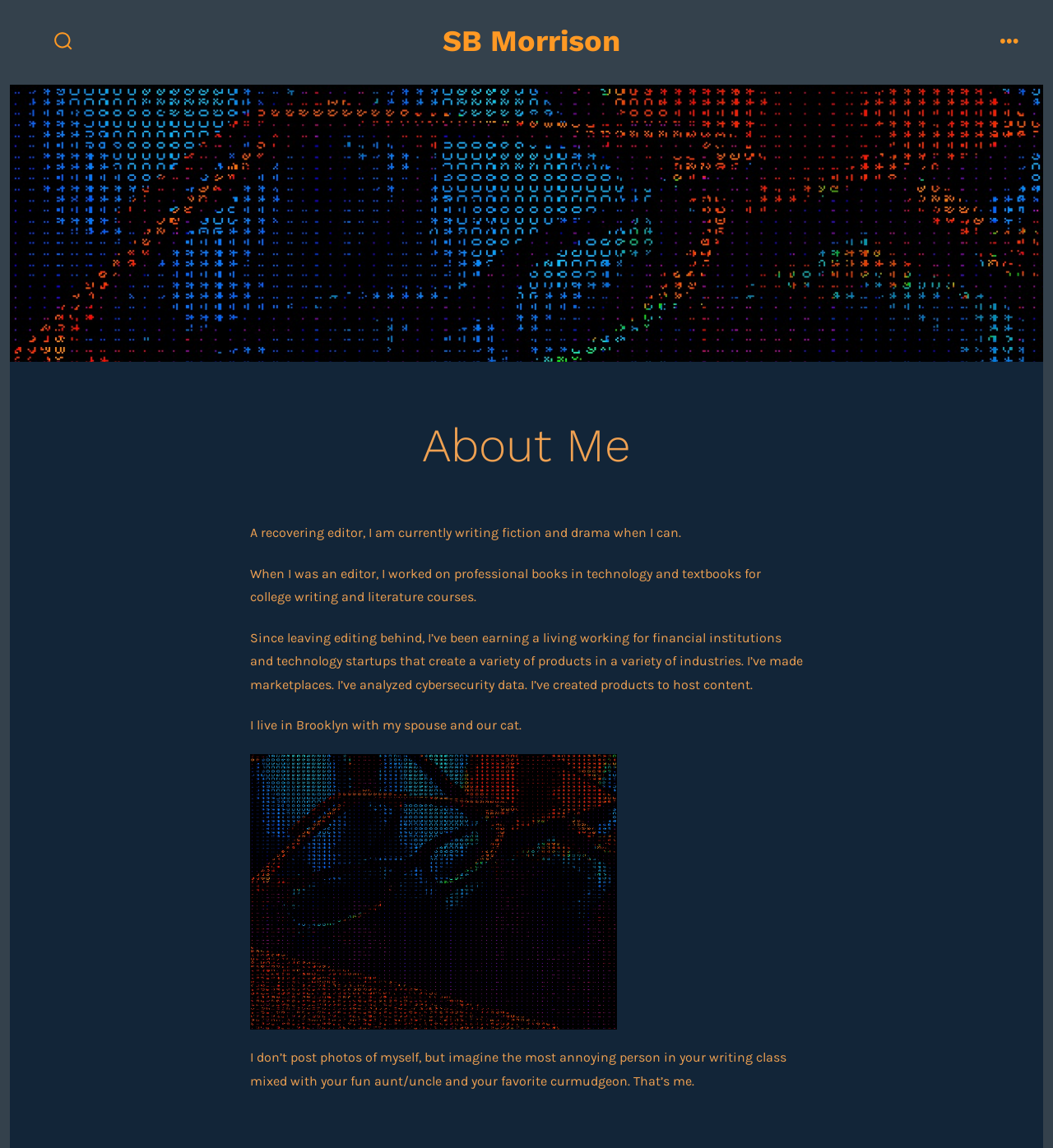Answer the following query concisely with a single word or phrase:
Where does the author live?

Brooklyn